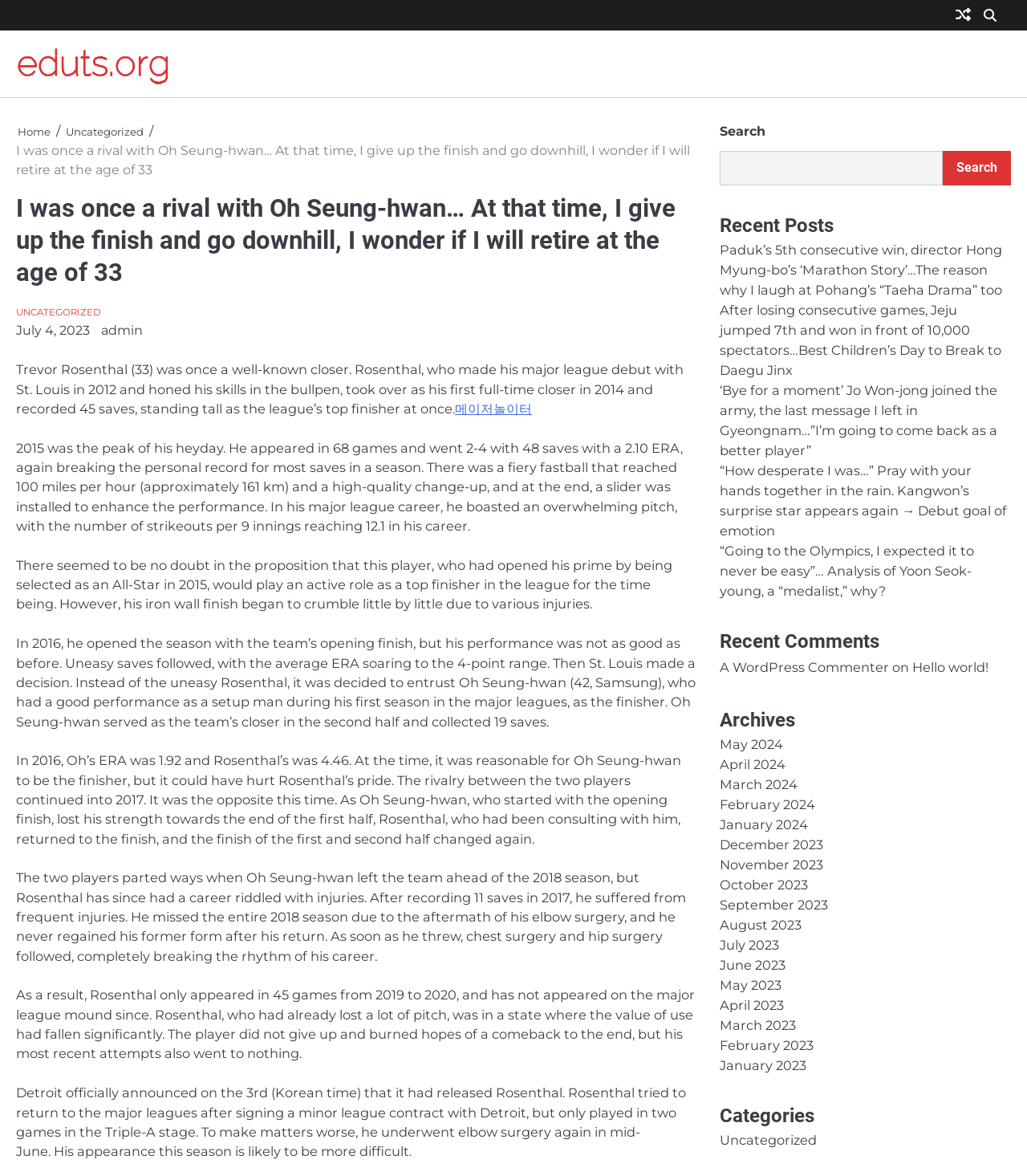Determine the bounding box coordinates of the target area to click to execute the following instruction: "Go to archives."

[0.701, 0.6, 0.984, 0.624]